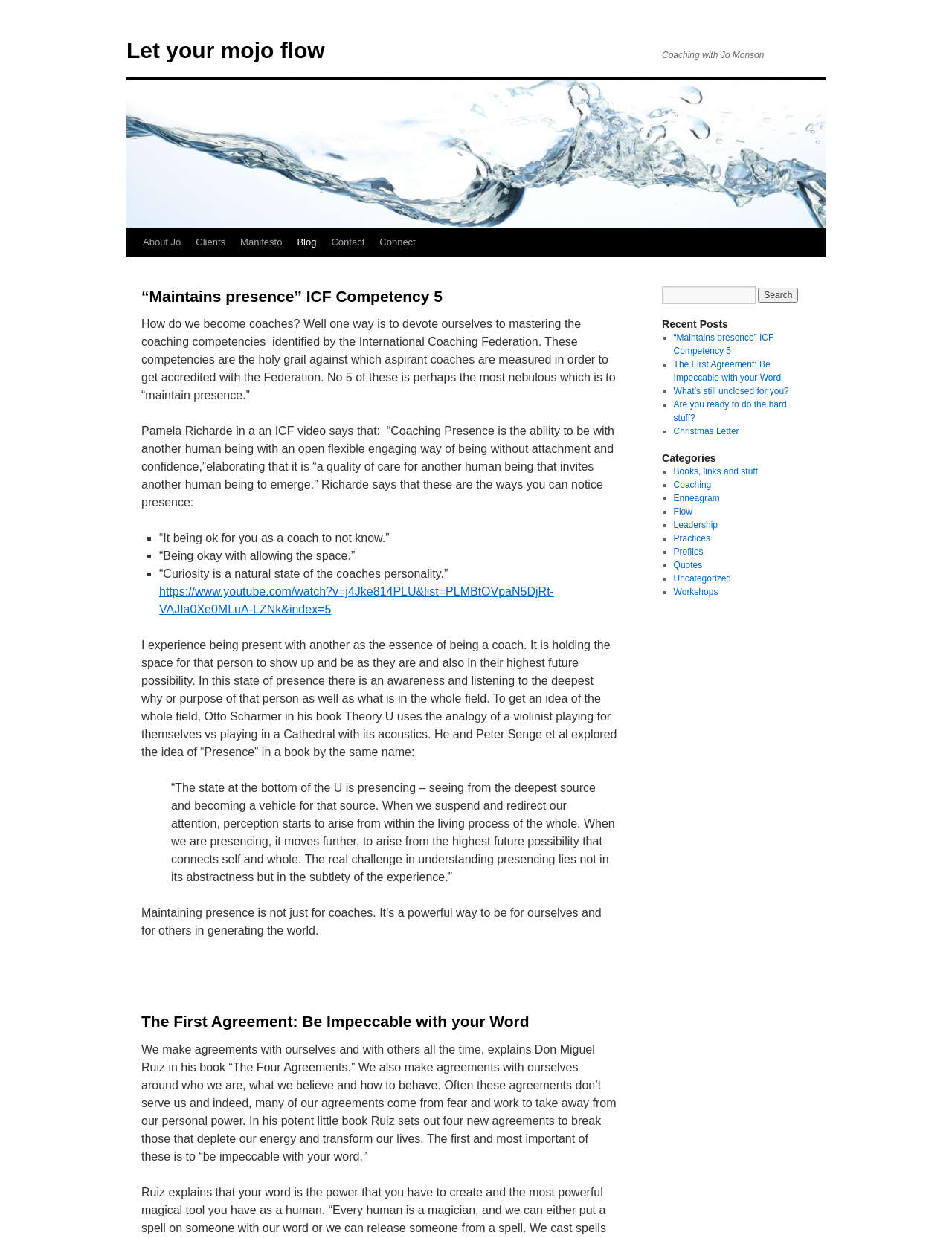Please answer the following question using a single word or phrase: 
What is the name of the coach mentioned on the webpage?

Jo Monson